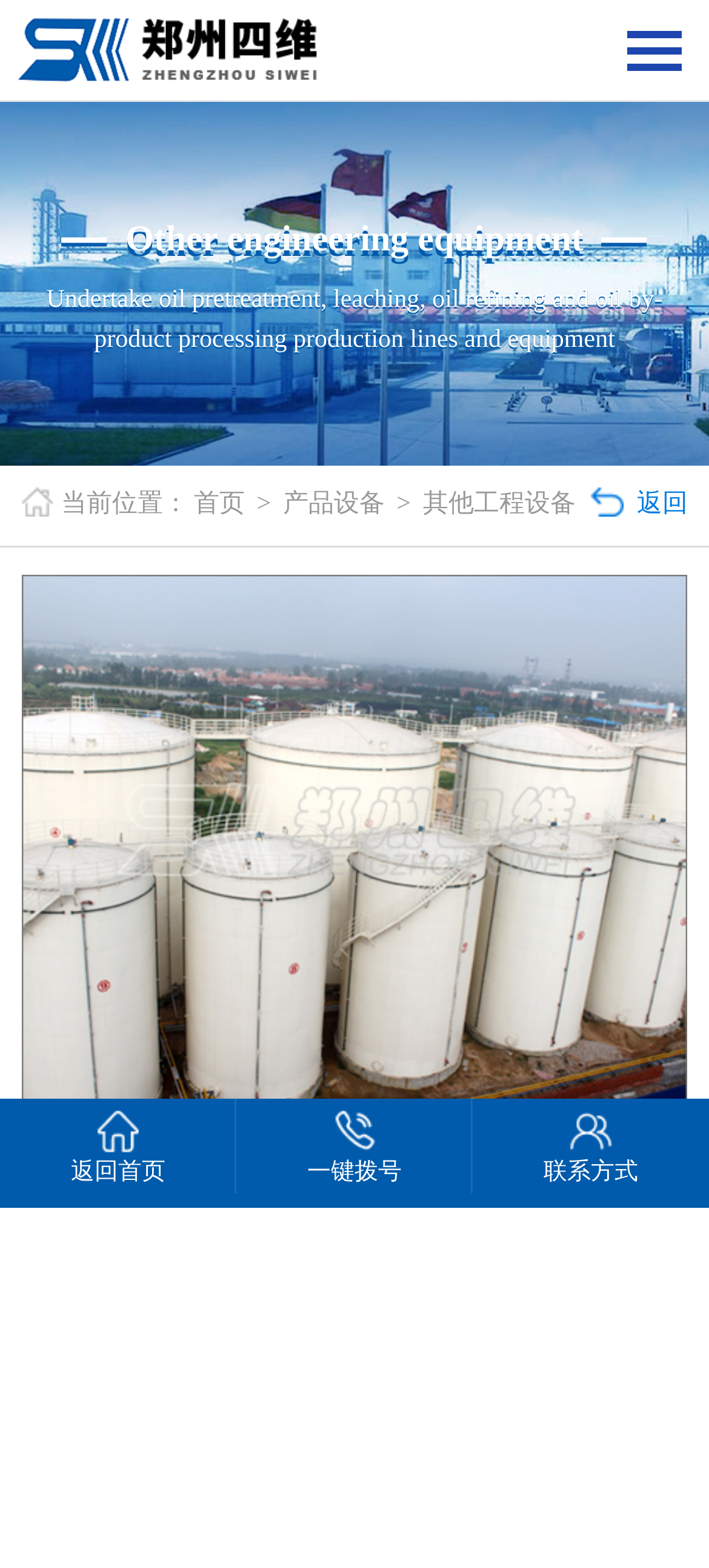Identify the bounding box for the UI element specified in this description: "parent_node: 网站首页". The coordinates must be four float numbers between 0 and 1, formatted as [left, top, right, bottom].

[0.0, 0.012, 0.453, 0.052]